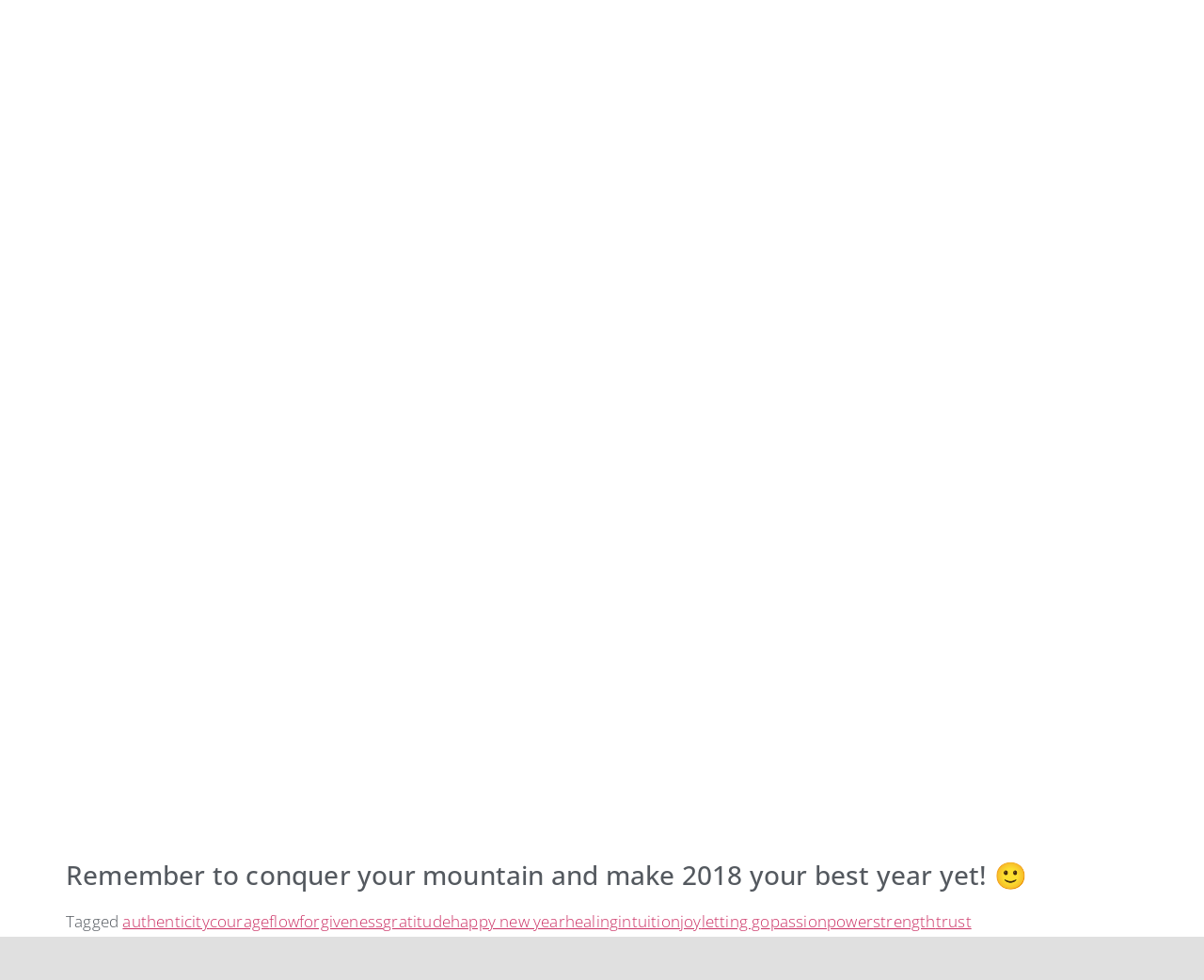Using the provided description: "authenticity", find the bounding box coordinates of the corresponding UI element. The output should be four float numbers between 0 and 1, in the format [left, top, right, bottom].

[0.102, 0.929, 0.174, 0.951]